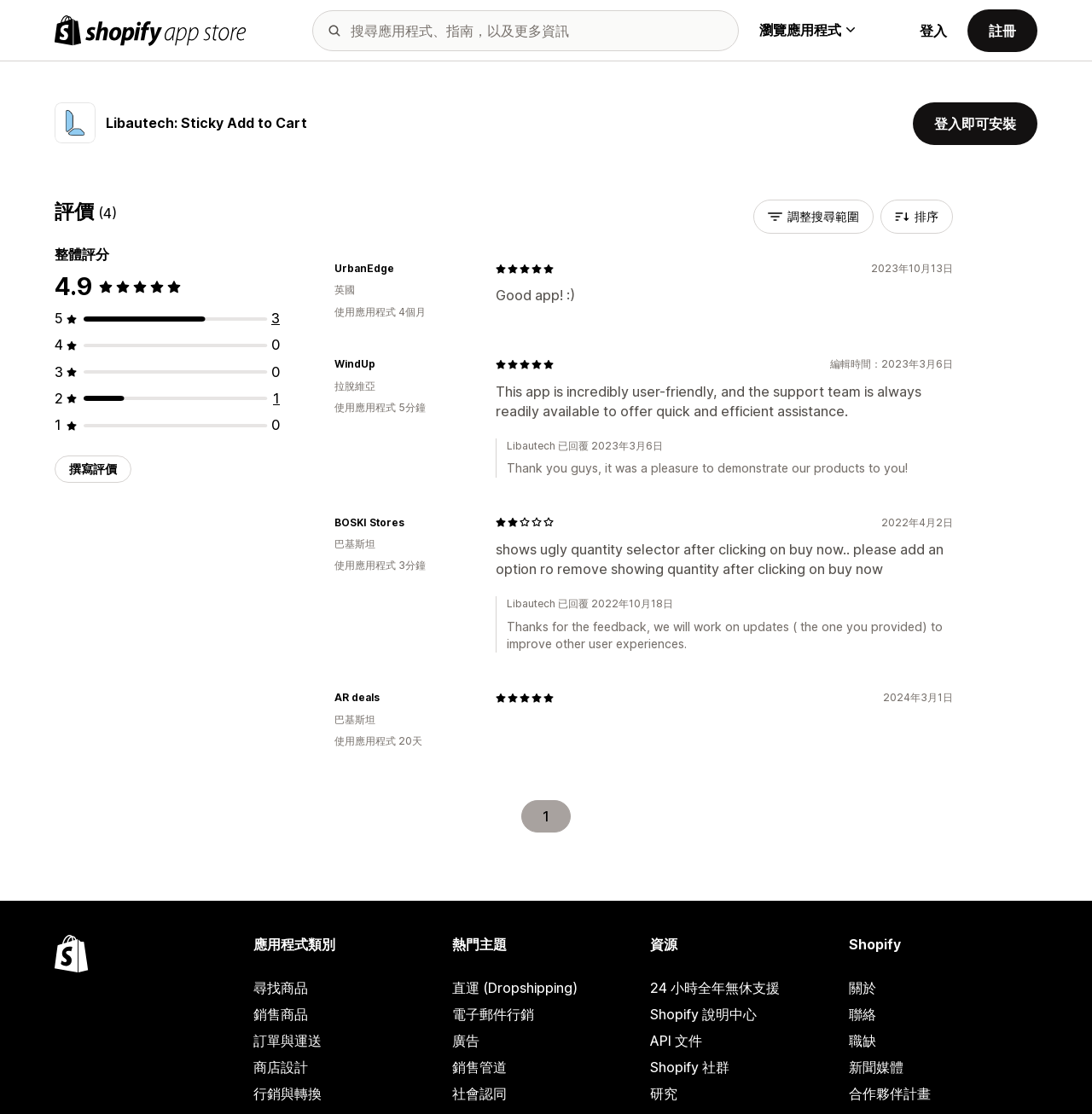Pinpoint the bounding box coordinates of the clickable element to carry out the following instruction: "Click the 'Browse apps' button."

[0.695, 0.019, 0.782, 0.036]